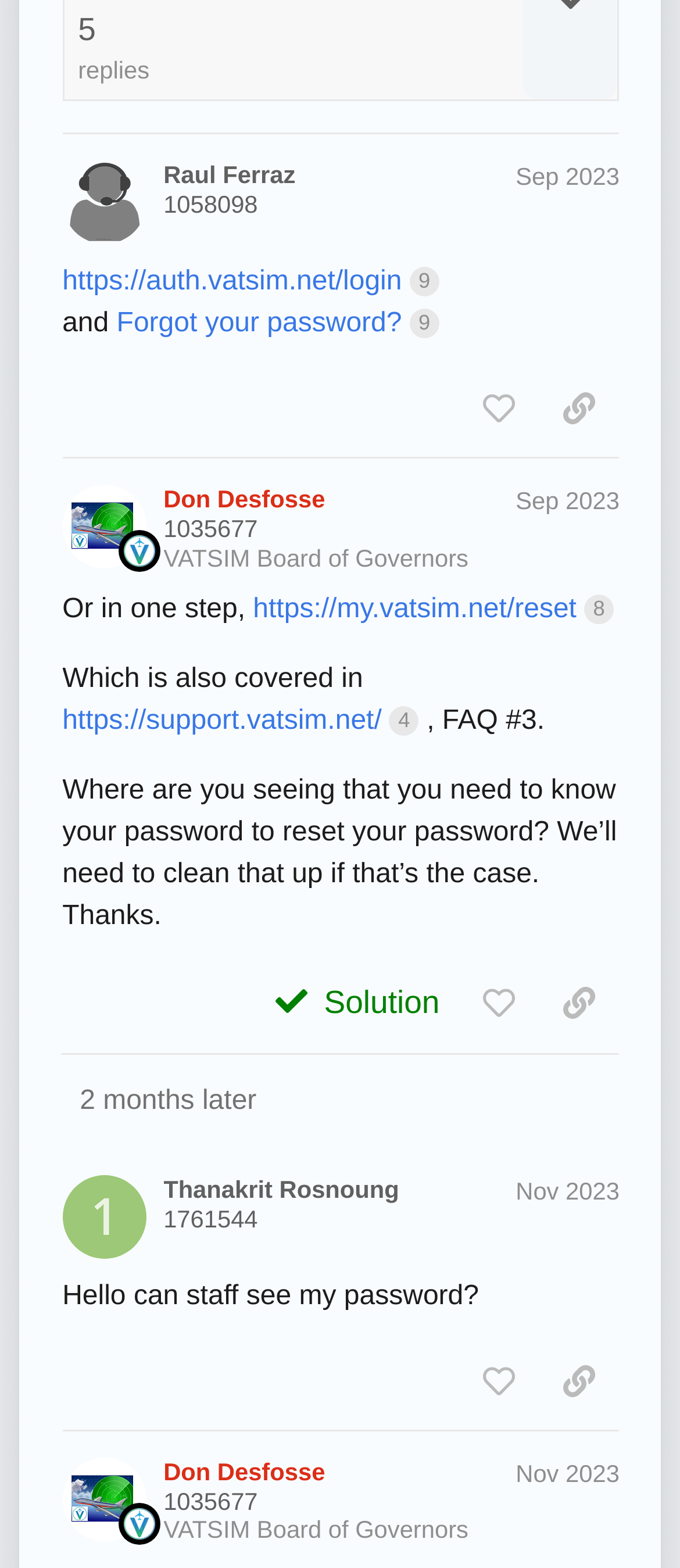Find and indicate the bounding box coordinates of the region you should select to follow the given instruction: "Click on the link to sign up or log in".

[0.675, 0.238, 0.793, 0.283]